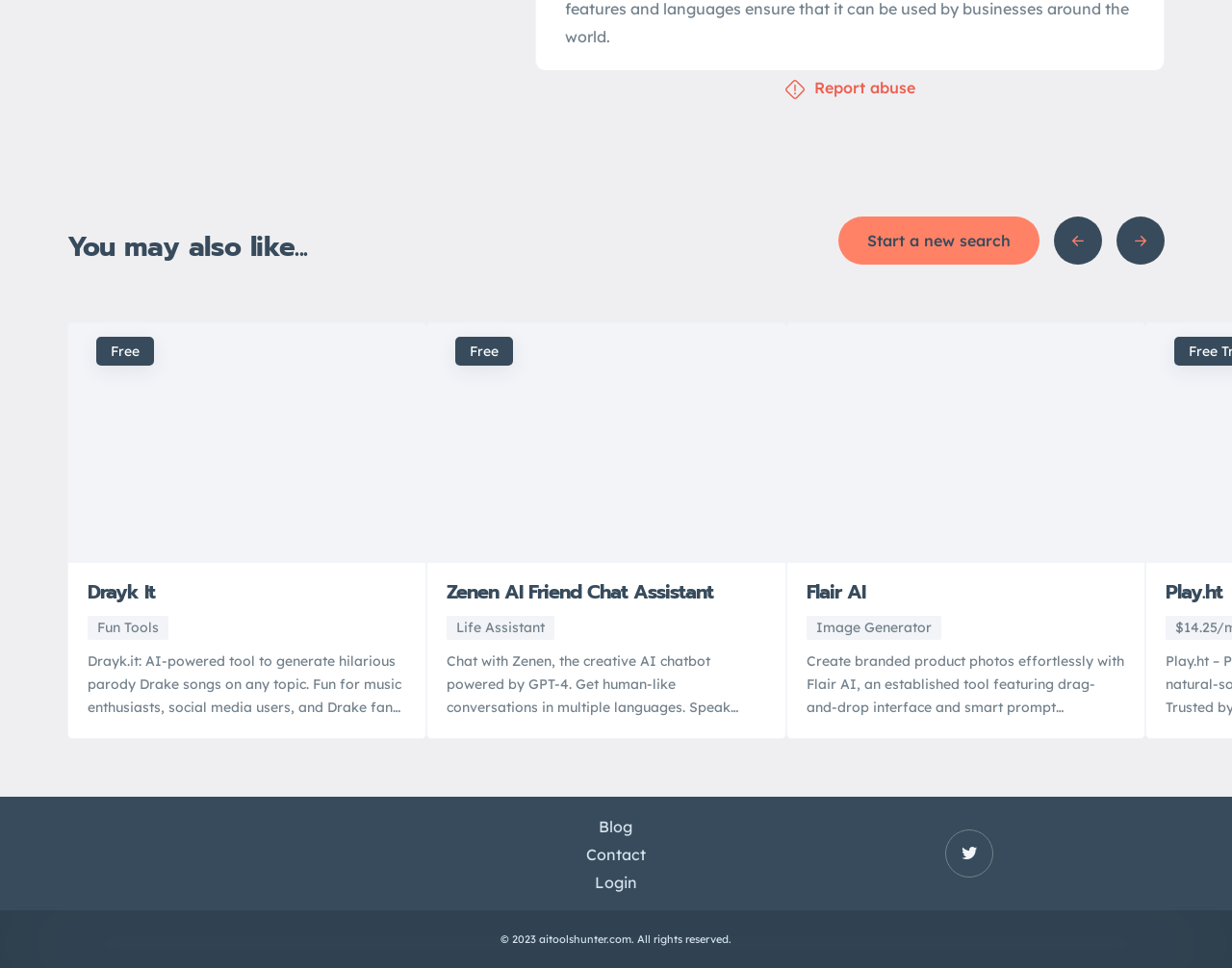What is the name of the AI chatbot powered by GPT-4?
Please give a detailed and elaborate answer to the question based on the image.

According to the webpage, Zenen is the AI chatbot powered by GPT-4 technology, which provides a human-like experience for brainstorming, writing, and discussing various topics.